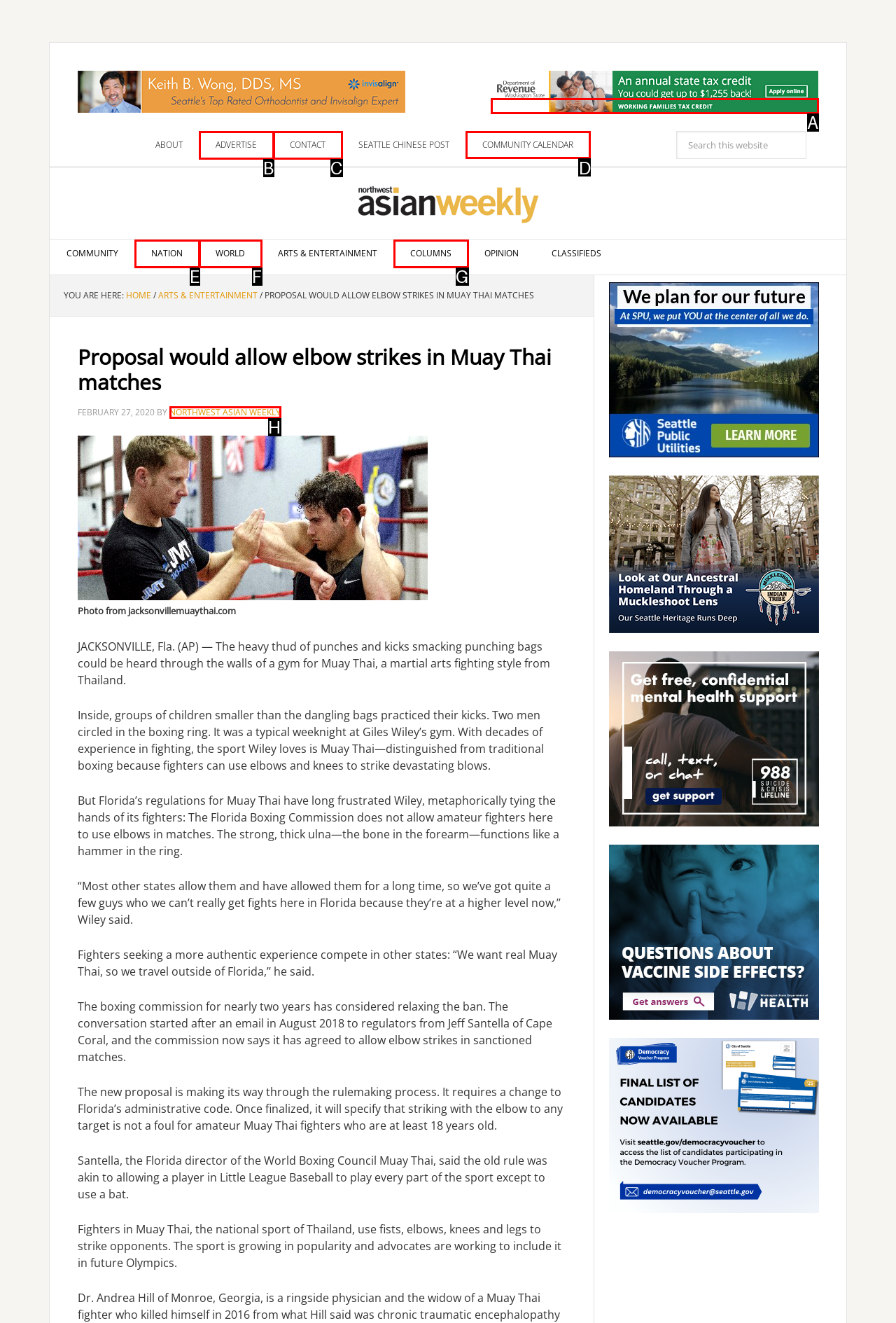Indicate the UI element to click to perform the task: Check the COMMUNITY CALENDAR. Reply with the letter corresponding to the chosen element.

D